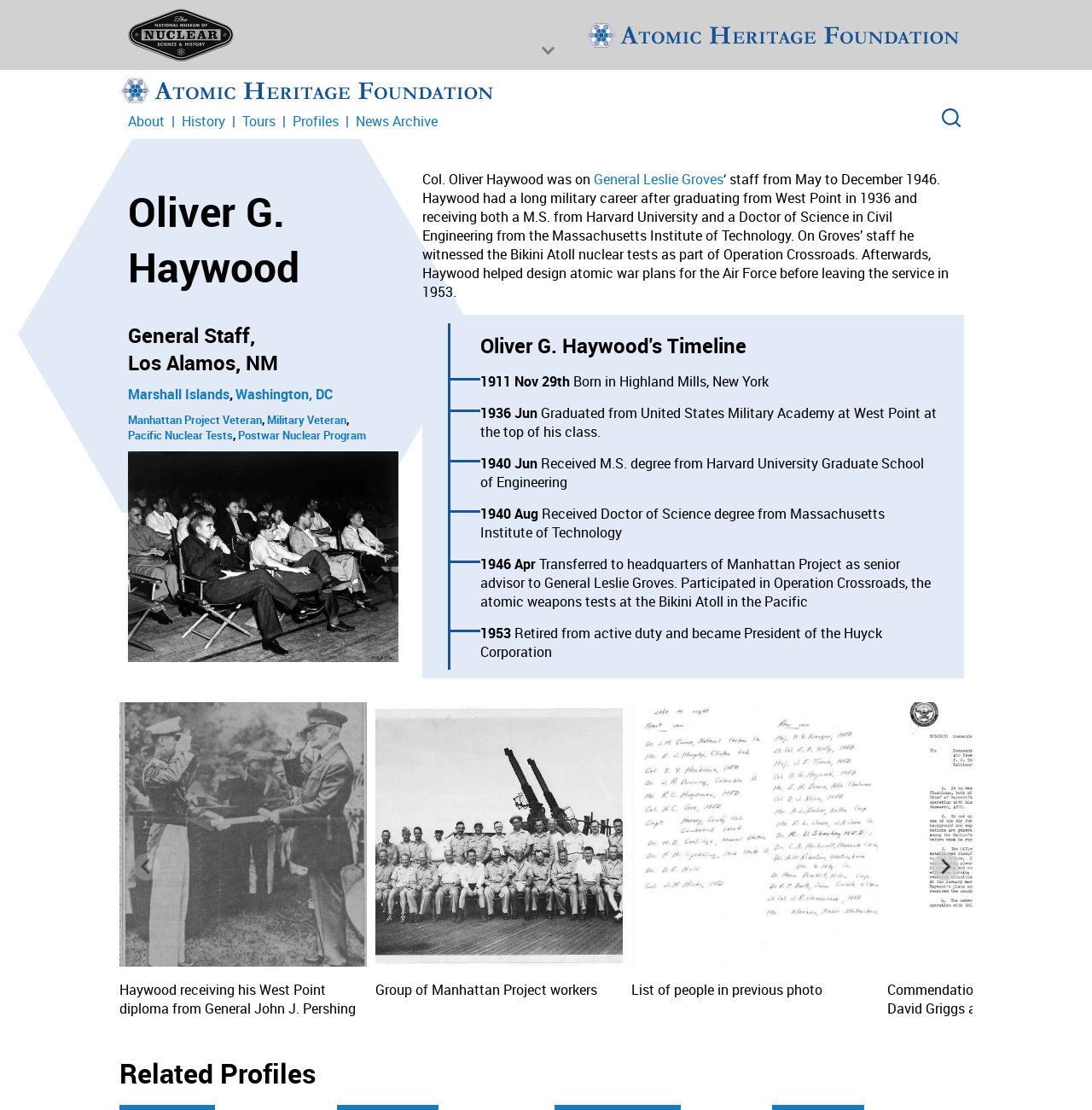Identify and provide the text content of the webpage's primary headline.

Oliver G. Haywood